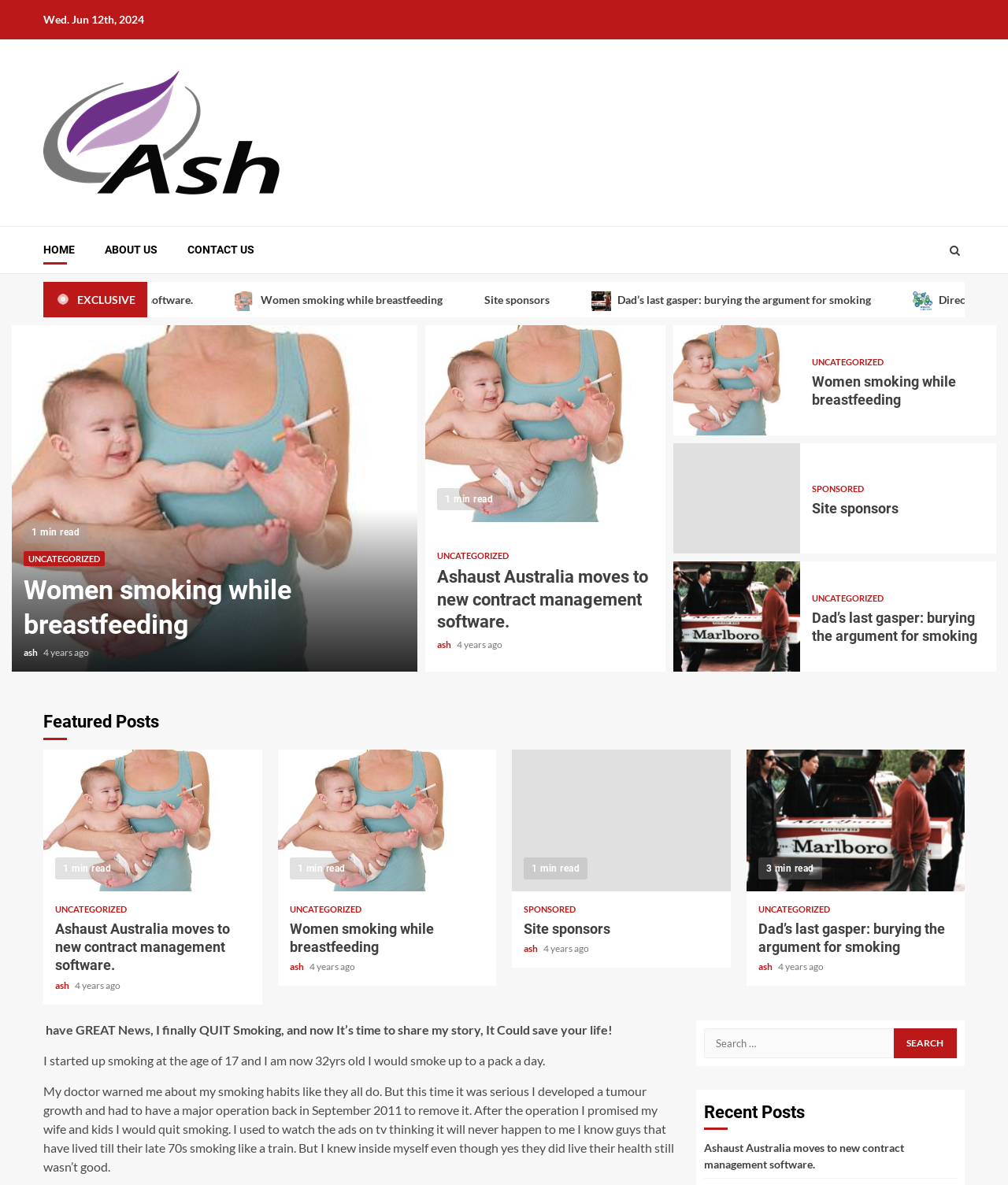What is the first link in the navigation menu?
Please answer the question as detailed as possible.

The navigation menu is located at the top of the webpage, and the first link is 'HOME'. This can be found by looking at the link elements with bounding box coordinates [0.043, 0.205, 0.074, 0.217] and text 'HOME'.